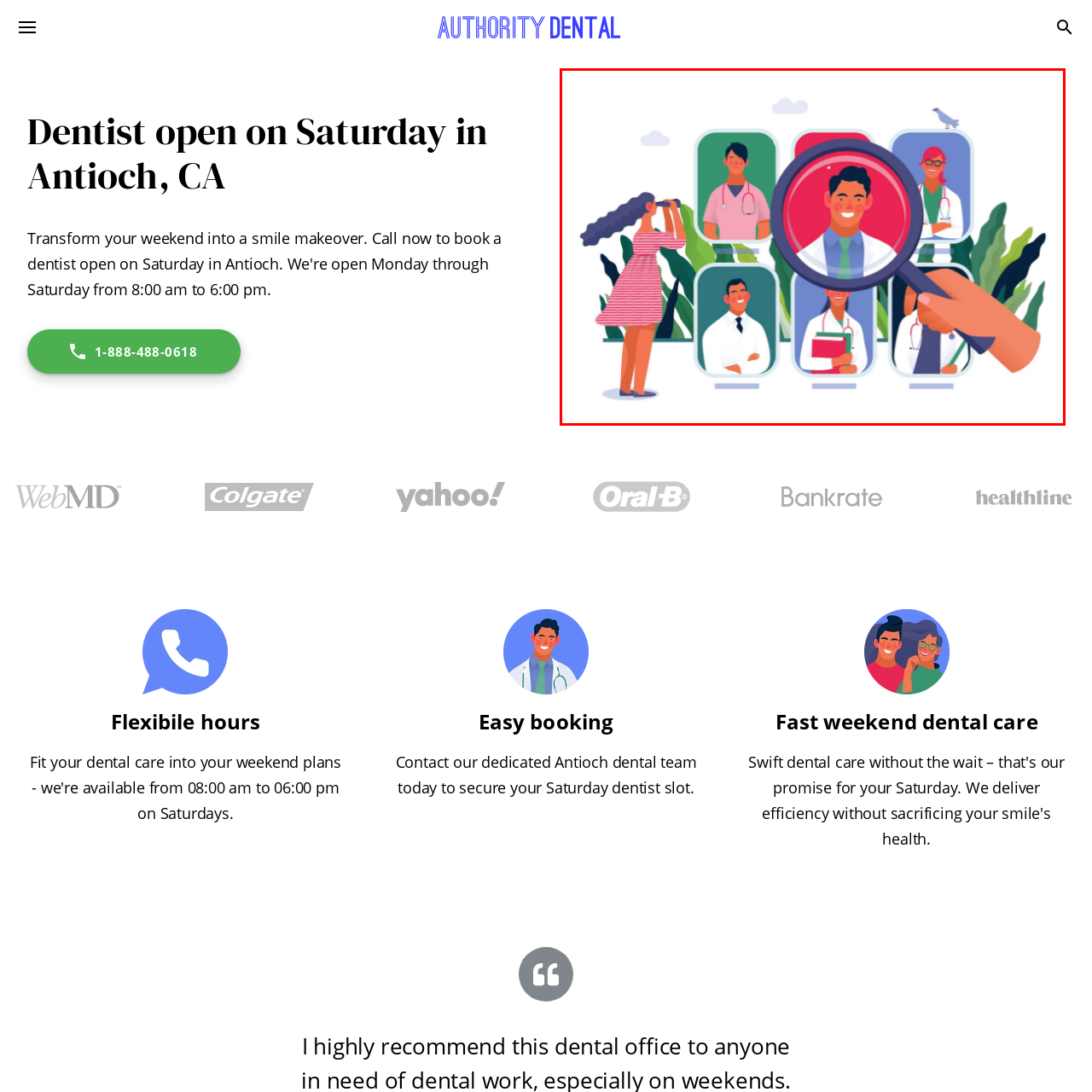Explain thoroughly what is happening in the image that is surrounded by the red box.

The image depicts a visually engaging scene illustrating the process of selecting a dentist. In the foreground, a hand is shown holding a magnifying glass, which emphasizes a cheerful male dentist smiling within a circular focus. Surrounding this central figure are other stylized portrayals of healthcare professionals, each displaying diverse appearances and attire, indicating a range of dental specialists. A woman in a striped dress stands on the left, appearing to search or explore her options, possibly representing a patient seeking dental care. The background features lush greenery and a bird, adding a touch of freshness to the overall composition. This imagery effectively communicates the theme of finding the right dentist, particularly as the context indicates a service for those looking for dentists available on Saturdays in Antioch, CA.